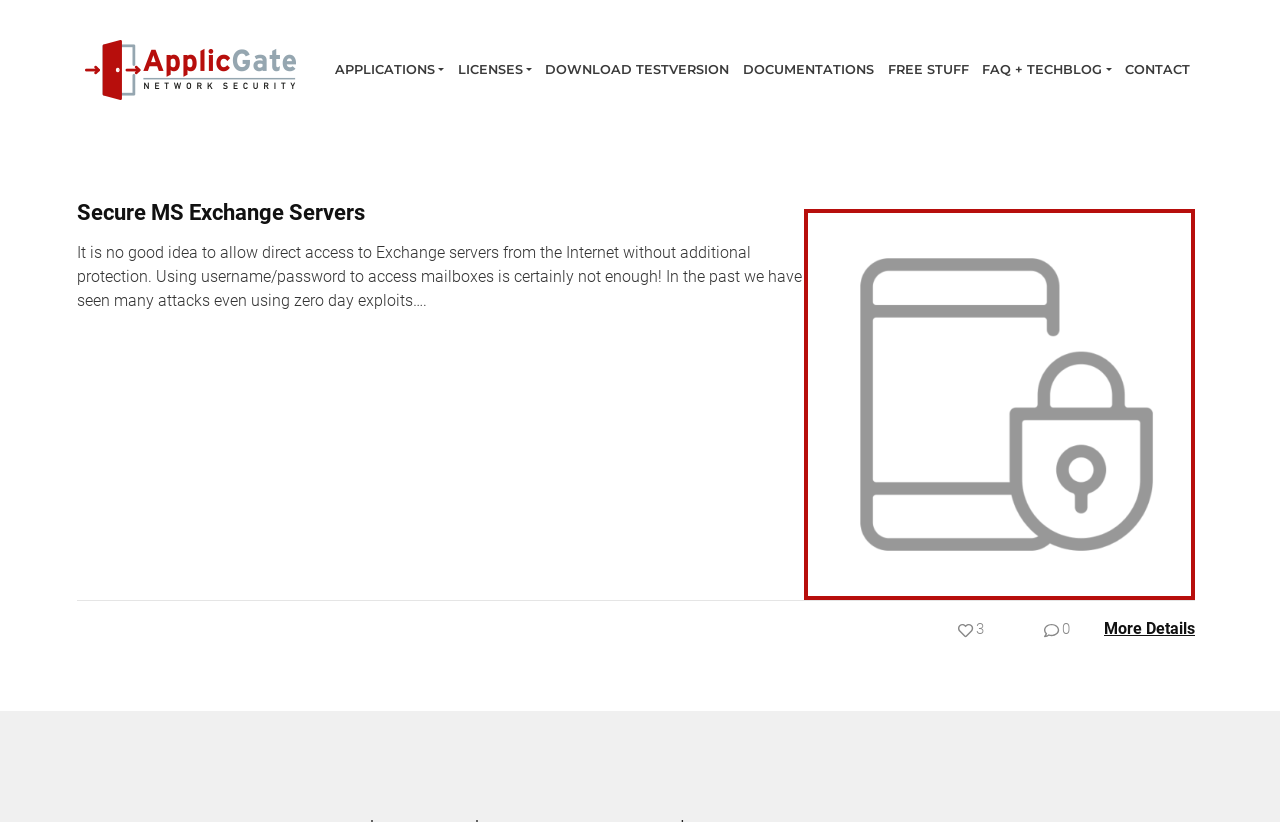Using the description "FAQ + Techblog", locate and provide the bounding box of the UI element.

[0.767, 0.064, 0.868, 0.106]